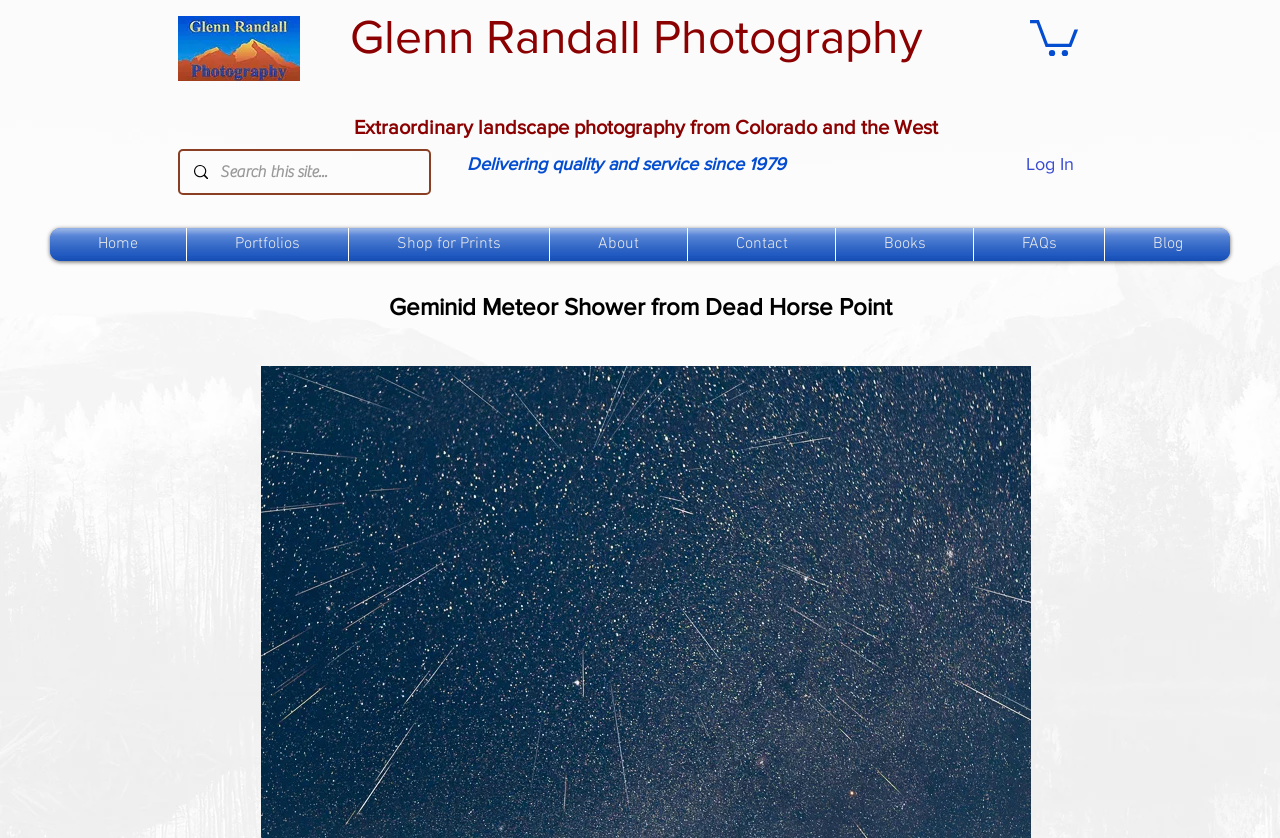What type of photography does the website feature?
From the image, respond using a single word or phrase.

Landscape photography